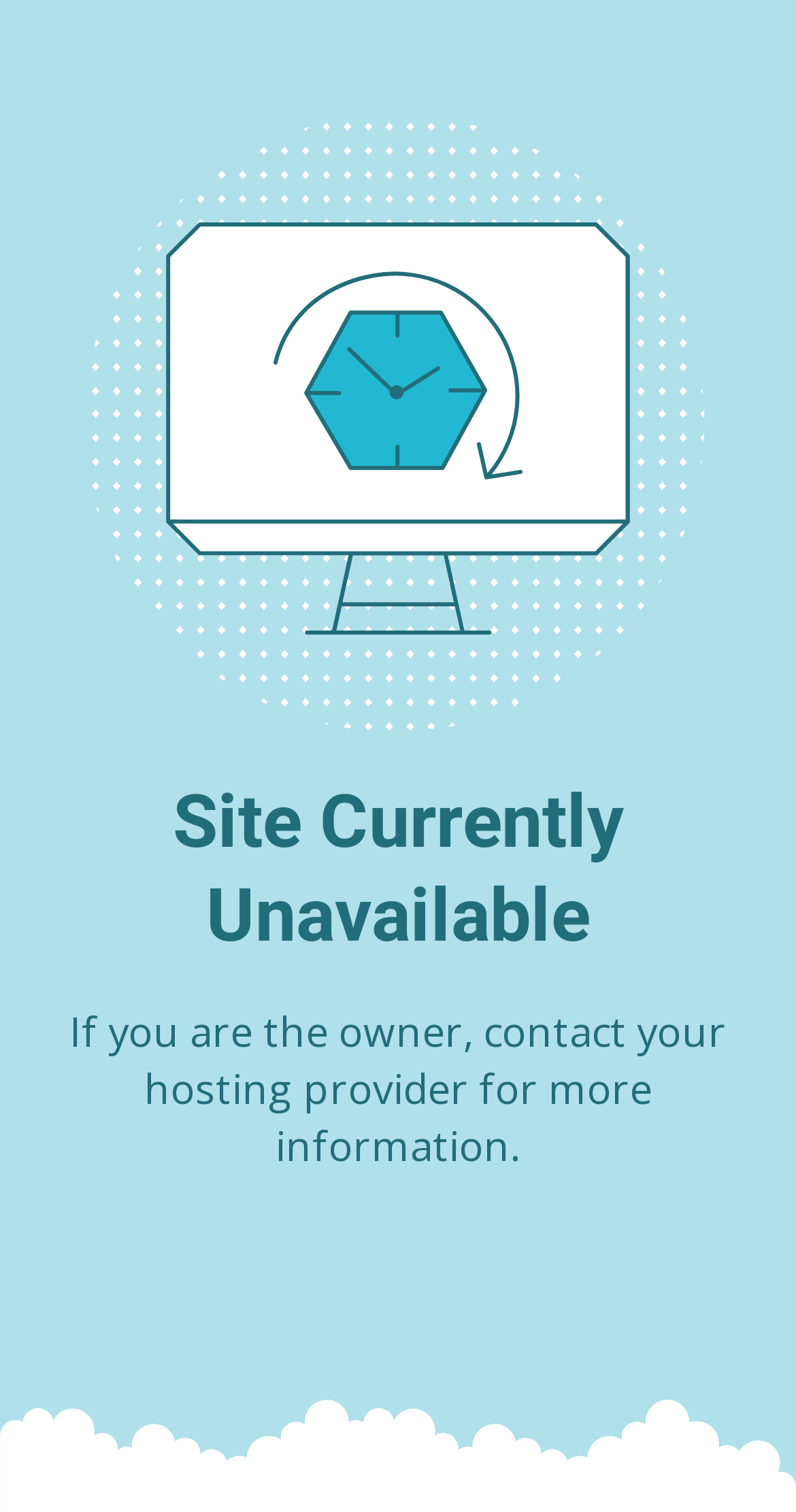Extract the main title from the webpage.

Site Currently Unavailable